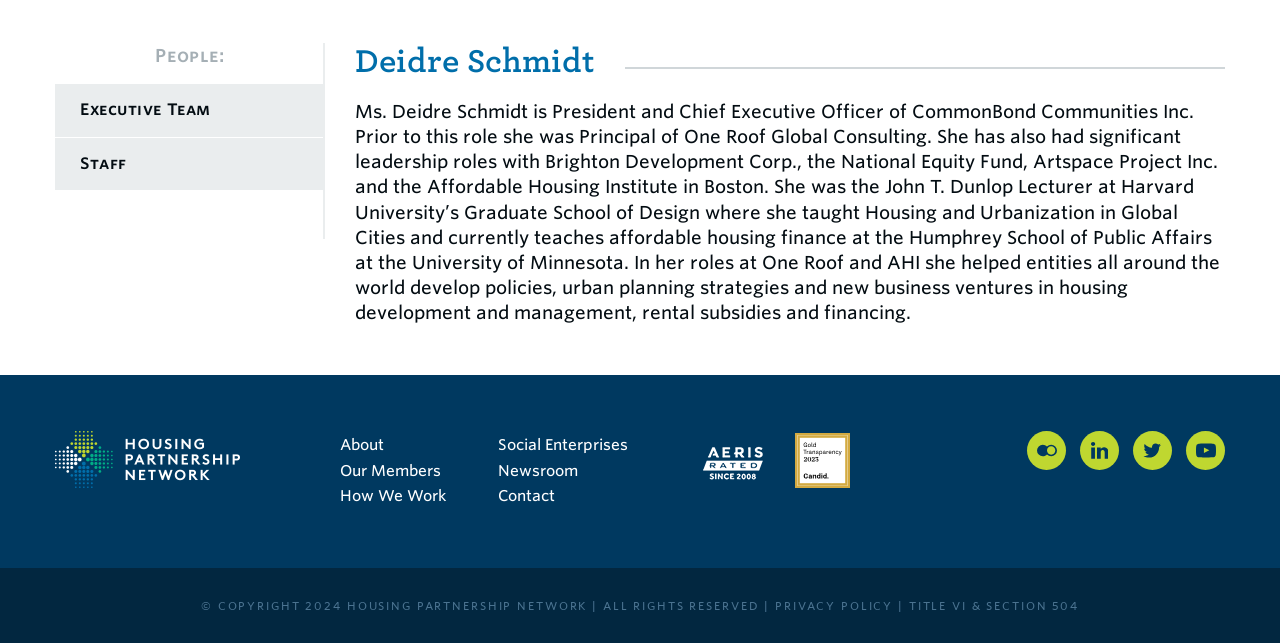Identify the bounding box for the described UI element. Provide the coordinates in (top-left x, top-left y, bottom-right x, bottom-right y) format with values ranging from 0 to 1: PRIVACY POLICY

[0.605, 0.932, 0.698, 0.956]